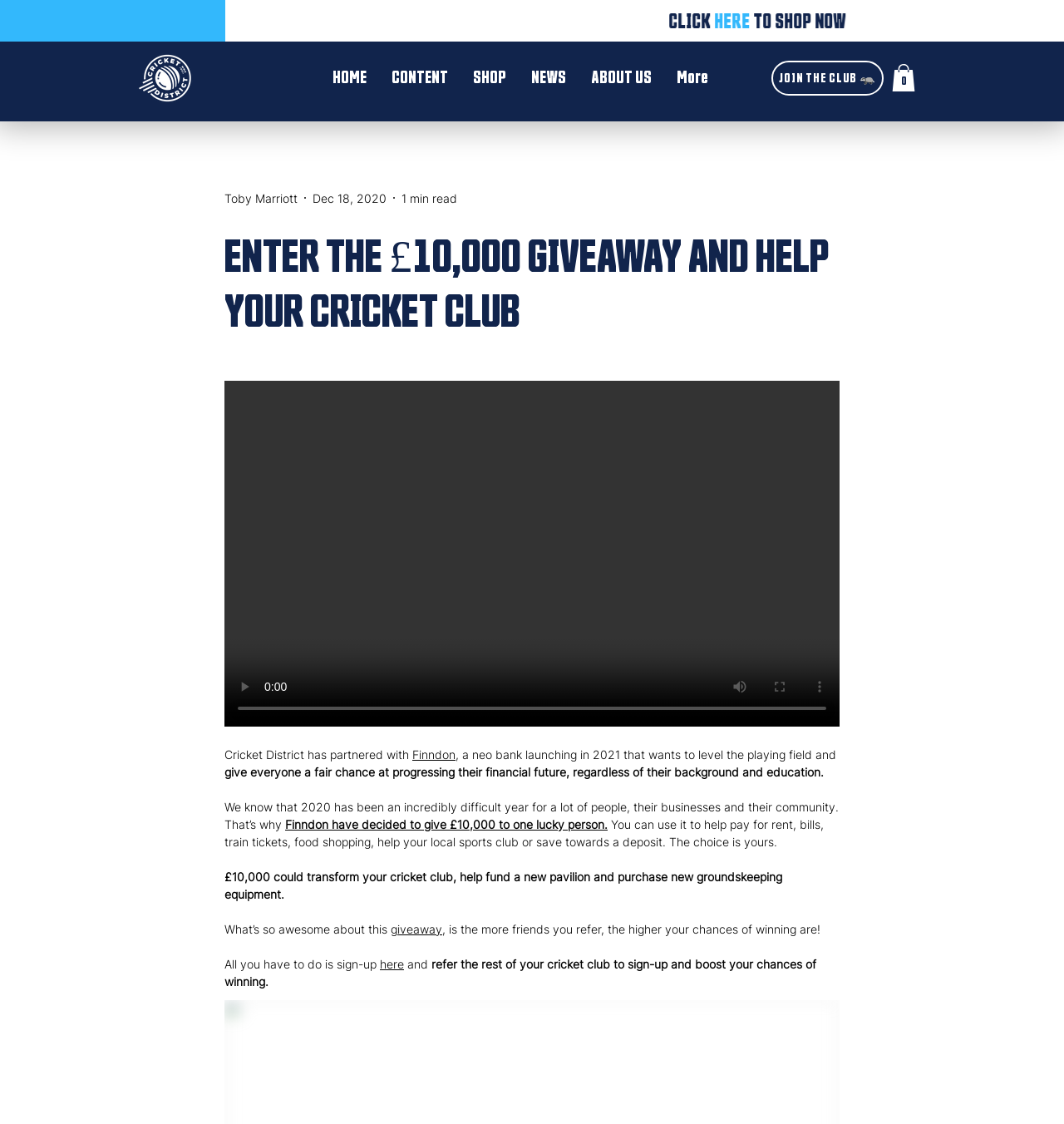From the image, can you give a detailed response to the question below:
What is the purpose of the £10,000 giveaway?

I inferred this by reading the text '£10,000 could transform your cricket club, help fund a new pavilion and purchase new groundskeeping equipment.' which suggests that the giveaway is intended to benefit cricket clubs.